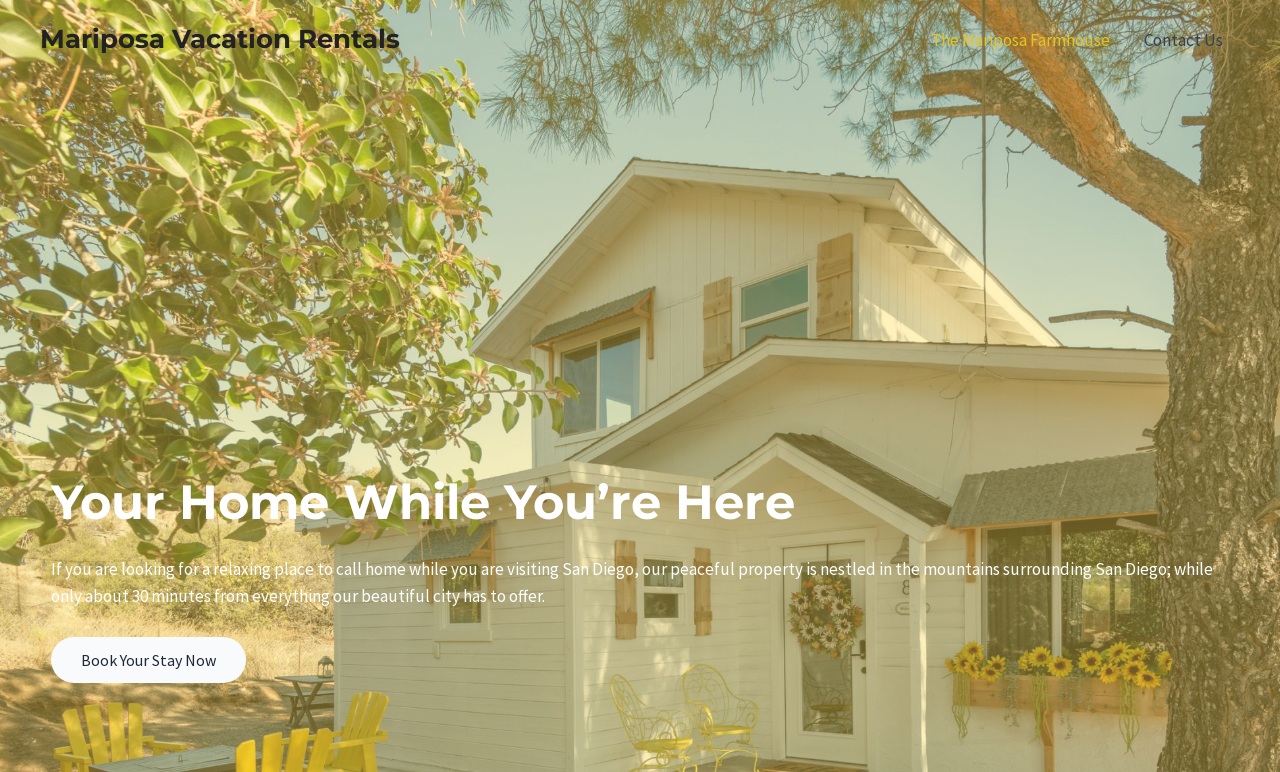Refer to the image and answer the question with as much detail as possible: What is the purpose of the 'Book Your Stay Now' link?

The link 'Book Your Stay Now' is likely intended for users to book a stay at the Mariposa Farmhouse, as it is prominently displayed on the webpage and suggests a call-to-action.